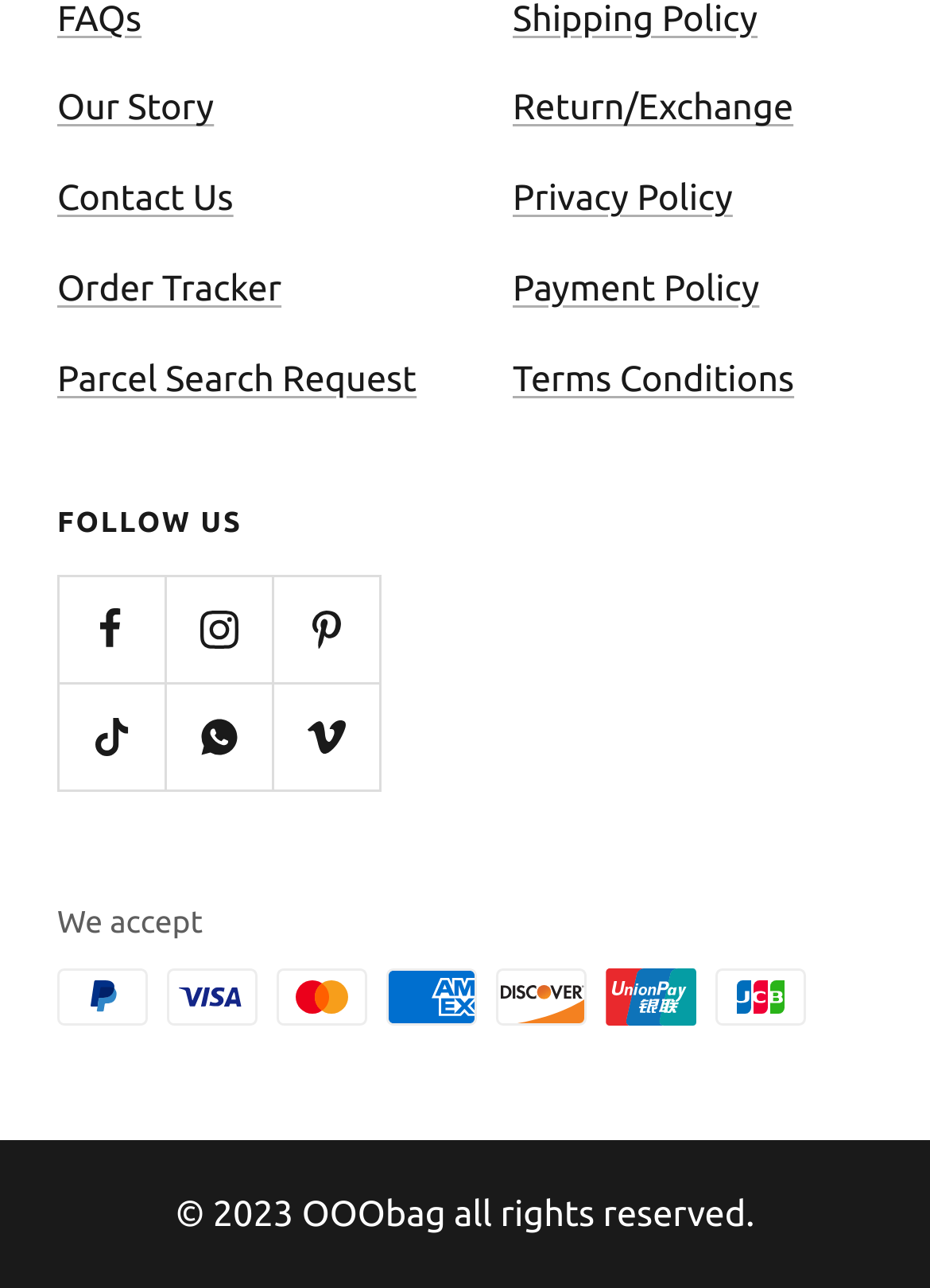Indicate the bounding box coordinates of the clickable region to achieve the following instruction: "Follow us on Facebook."

[0.062, 0.447, 0.177, 0.53]